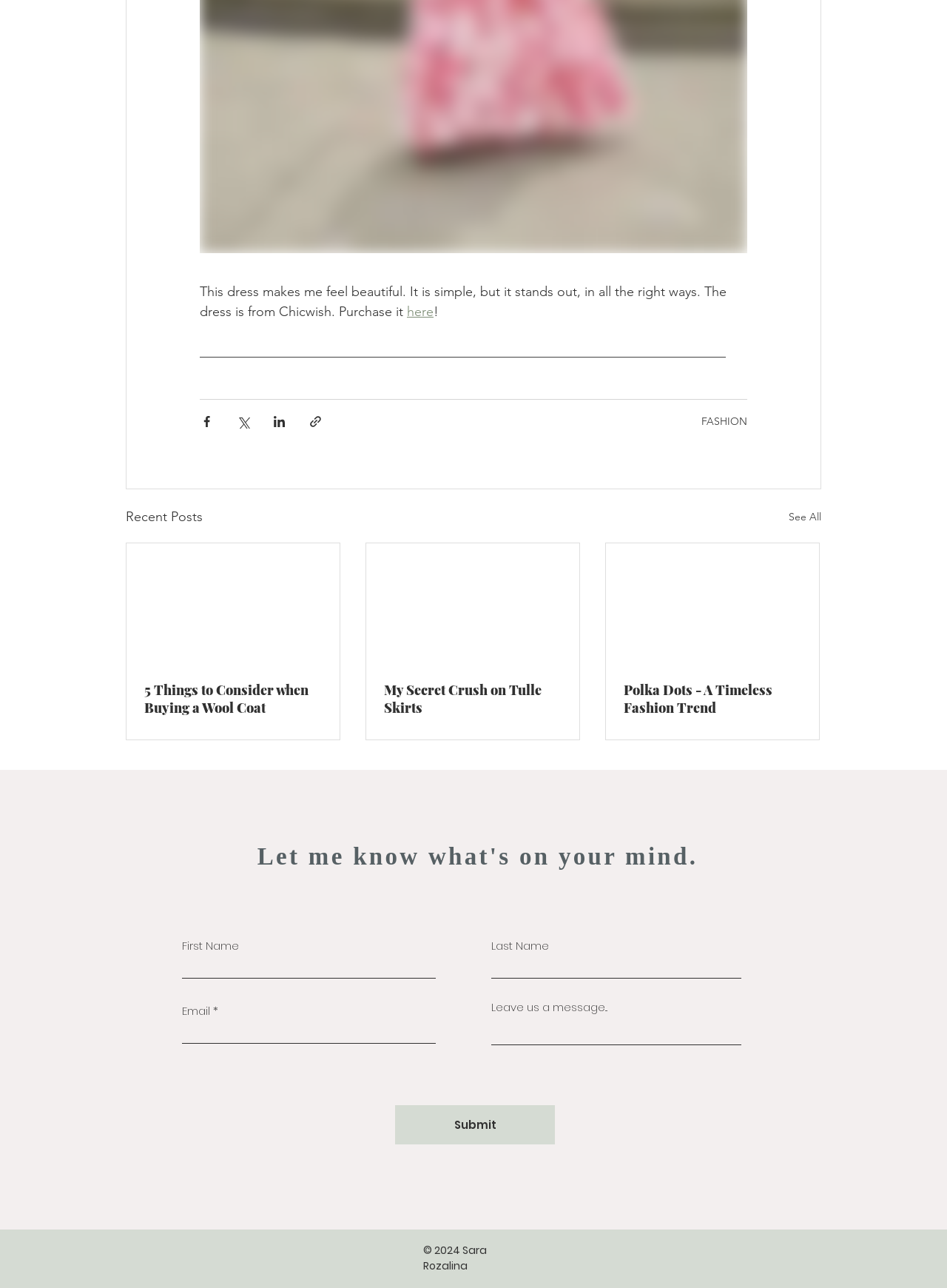What is the main topic of the webpage?
Look at the image and respond with a single word or a short phrase.

Fashion